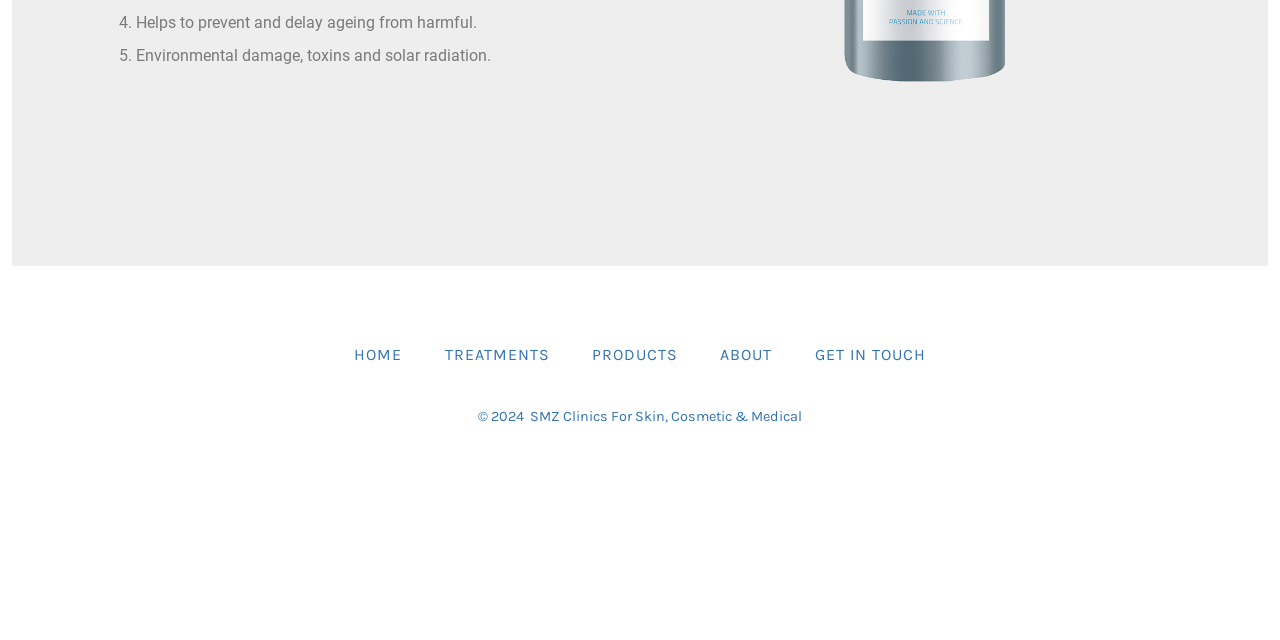Given the webpage screenshot and the description, determine the bounding box coordinates (top-left x, top-left y, bottom-right x, bottom-right y) that define the location of the UI element matching this description: Products

[0.448, 0.524, 0.545, 0.586]